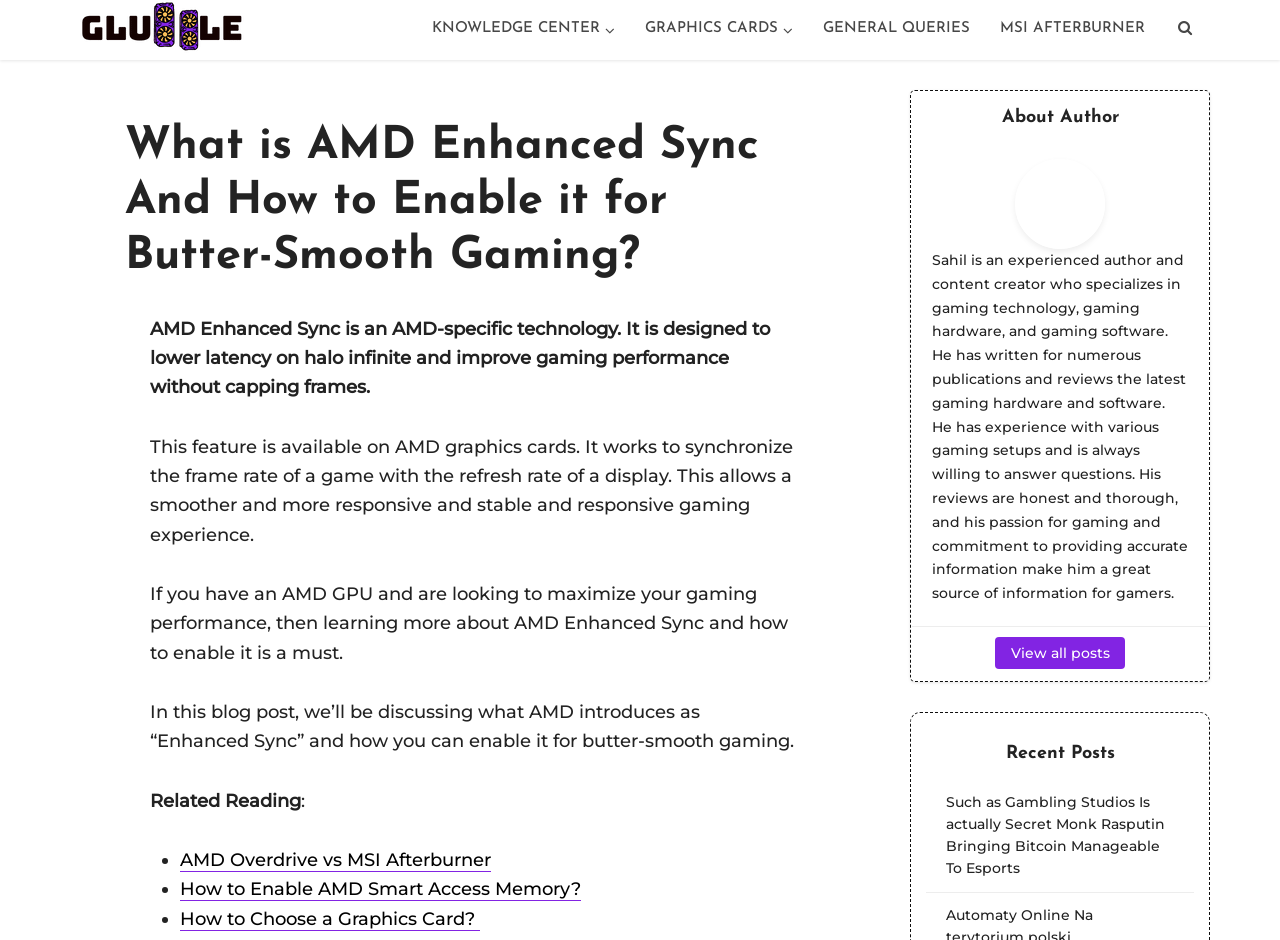Given the description View all posts, predict the bounding box coordinates of the UI element. Ensure the coordinates are in the format (top-left x, top-left y, bottom-right x, bottom-right y) and all values are between 0 and 1.

[0.777, 0.678, 0.879, 0.712]